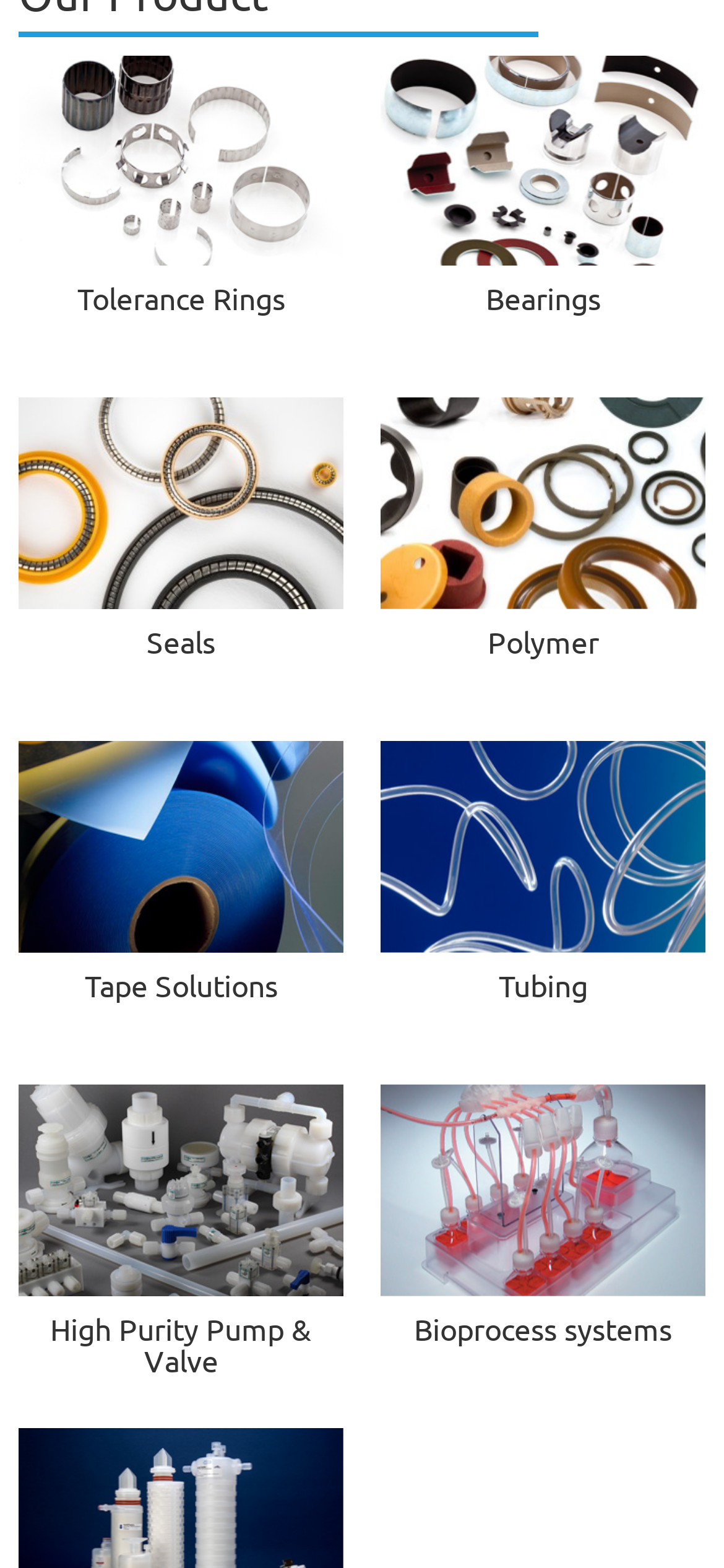Highlight the bounding box coordinates of the element that should be clicked to carry out the following instruction: "Click on Tolerance Rings". The coordinates must be given as four float numbers ranging from 0 to 1, i.e., [left, top, right, bottom].

[0.106, 0.181, 0.394, 0.202]